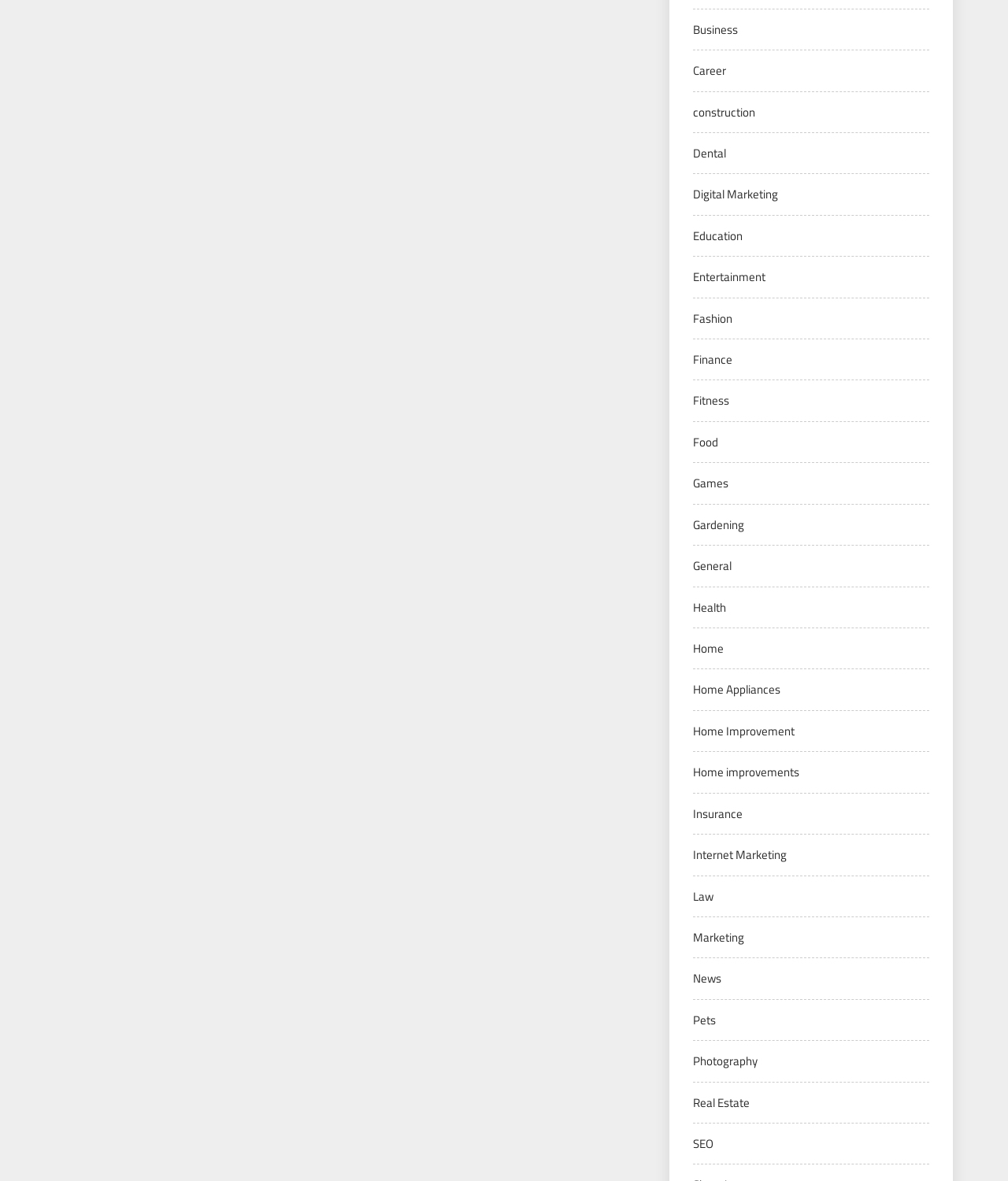Identify the bounding box coordinates of the clickable section necessary to follow the following instruction: "Learn about Real Estate". The coordinates should be presented as four float numbers from 0 to 1, i.e., [left, top, right, bottom].

[0.688, 0.926, 0.744, 0.941]